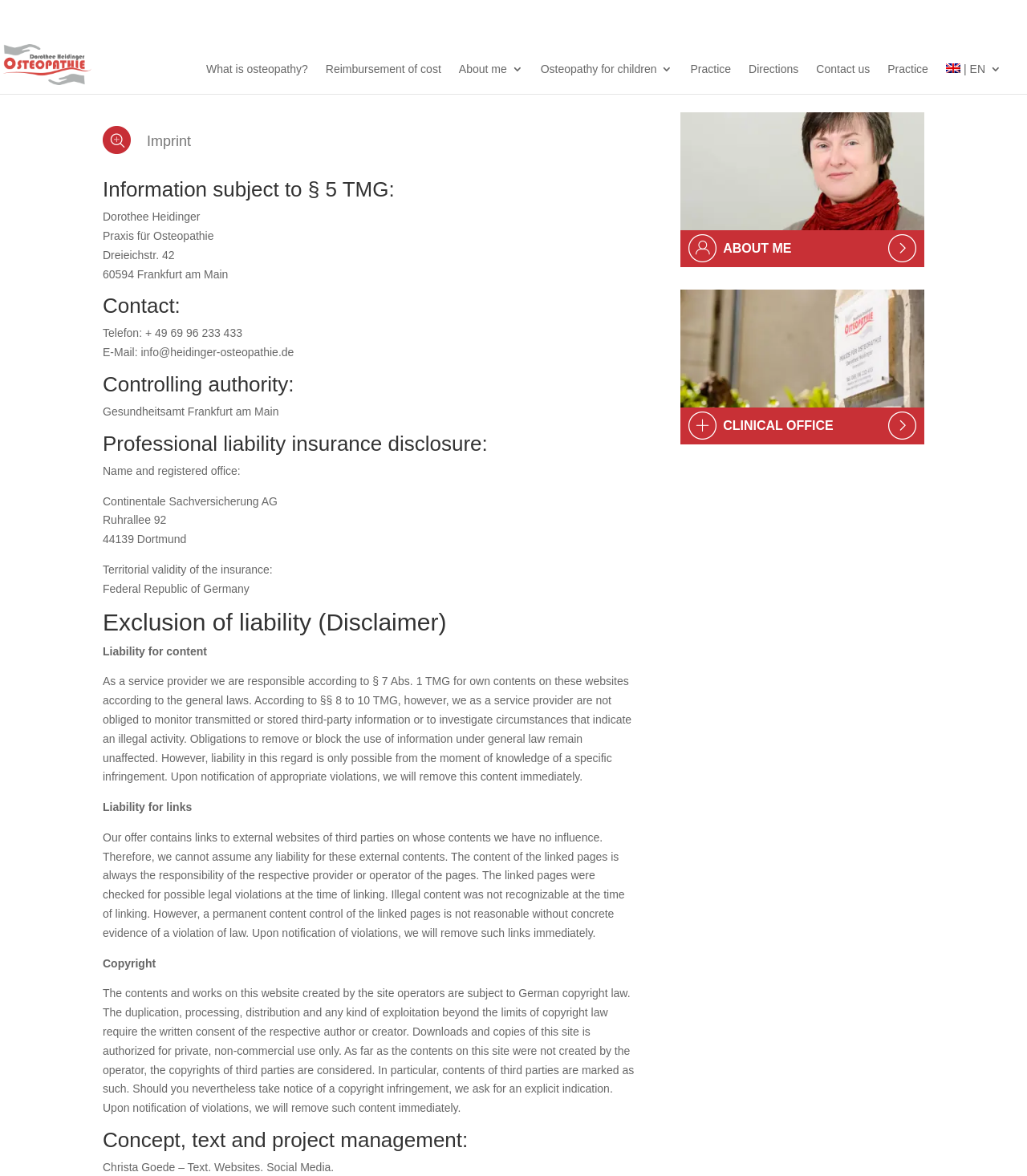Locate the UI element that matches the description Directions in the webpage screenshot. Return the bounding box coordinates in the format (top-left x, top-left y, bottom-right x, bottom-right y), with values ranging from 0 to 1.

[0.729, 0.054, 0.778, 0.08]